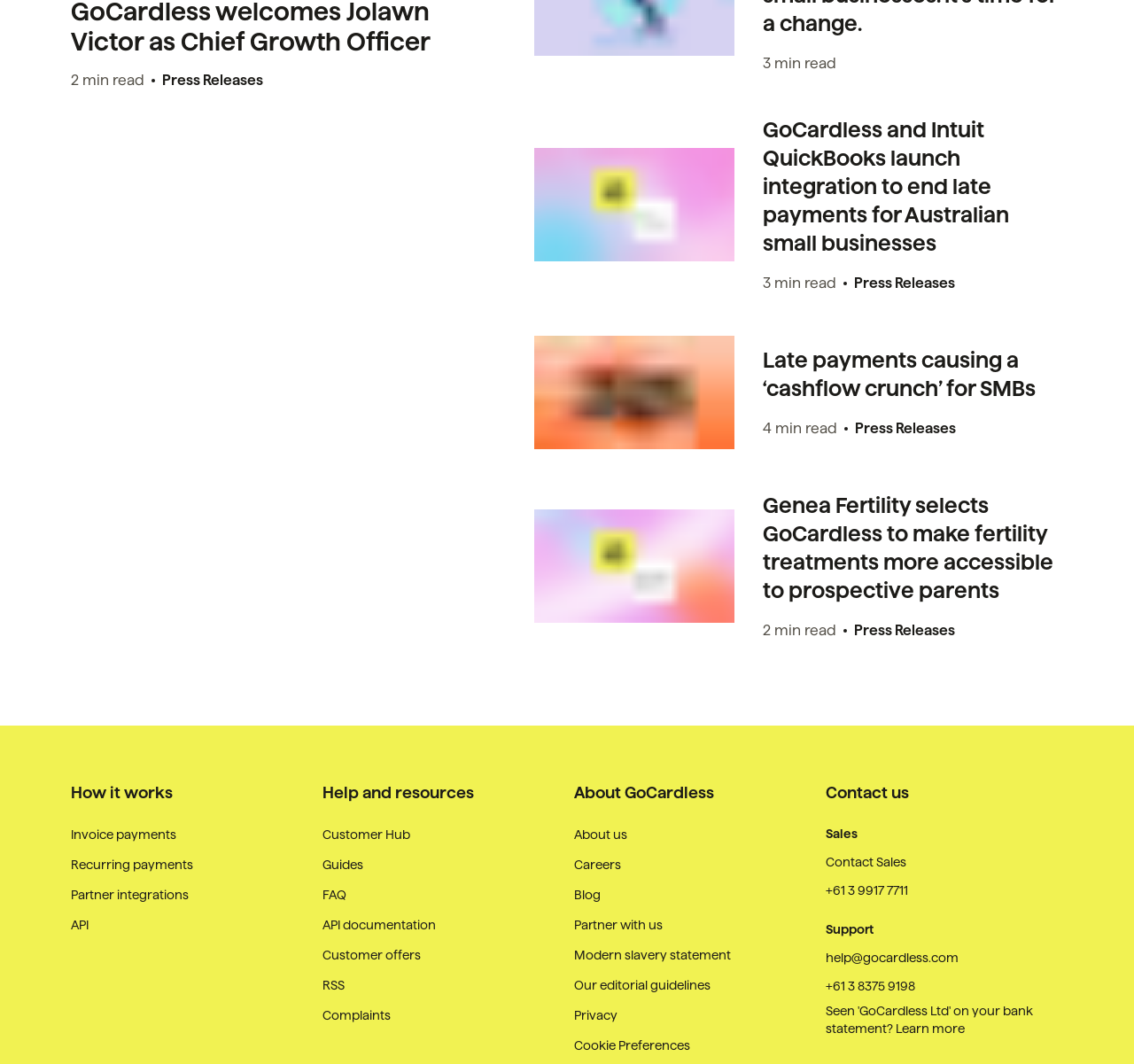What is the topic of the first press release?
Based on the visual information, provide a detailed and comprehensive answer.

The first press release is about late payments causing a 'cashflow crunch' for SMBs, which can be inferred from the image and link text 'Late payments causing a ‘cashflow crunch’ for SMBs'.